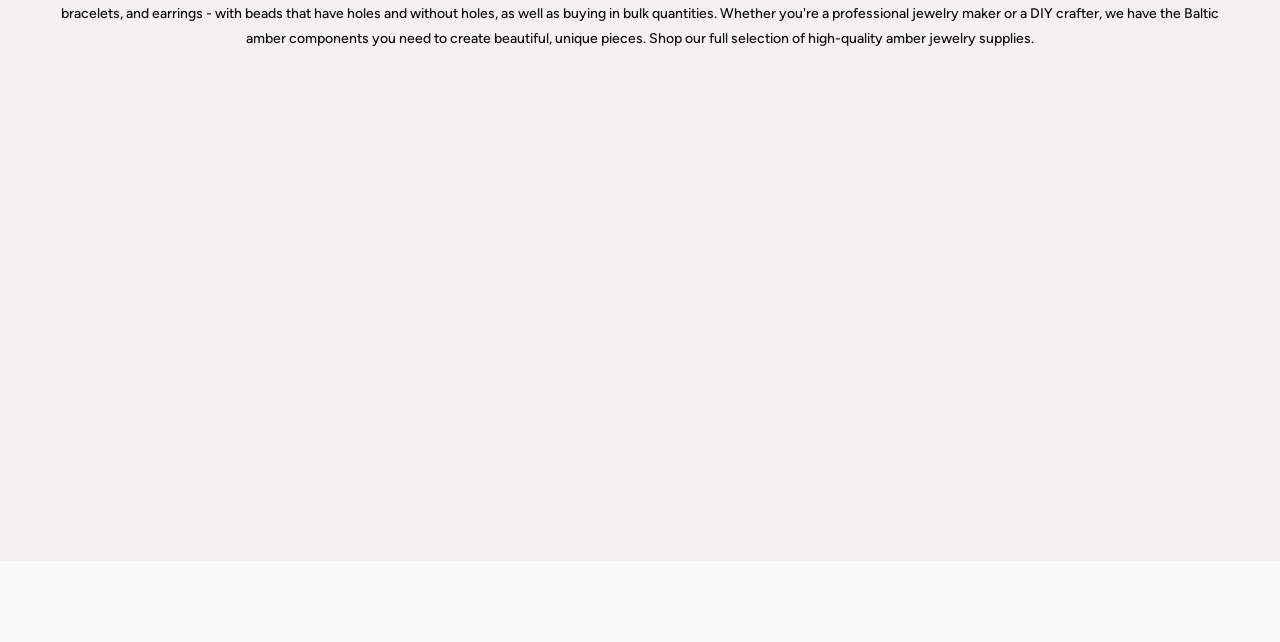Point out the bounding box coordinates of the section to click in order to follow this instruction: "Read about 'Melungeons'".

None